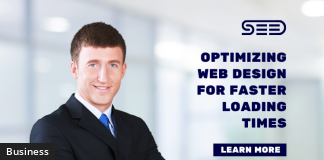What is the main topic of the article?
Refer to the image and give a detailed response to the question.

The prominent text in the image reads 'OPTIMIZING WEB DESIGN FOR FASTER LOADING TIMES', which suggests that the main topic of the article is optimizing web design, specifically for faster loading times.